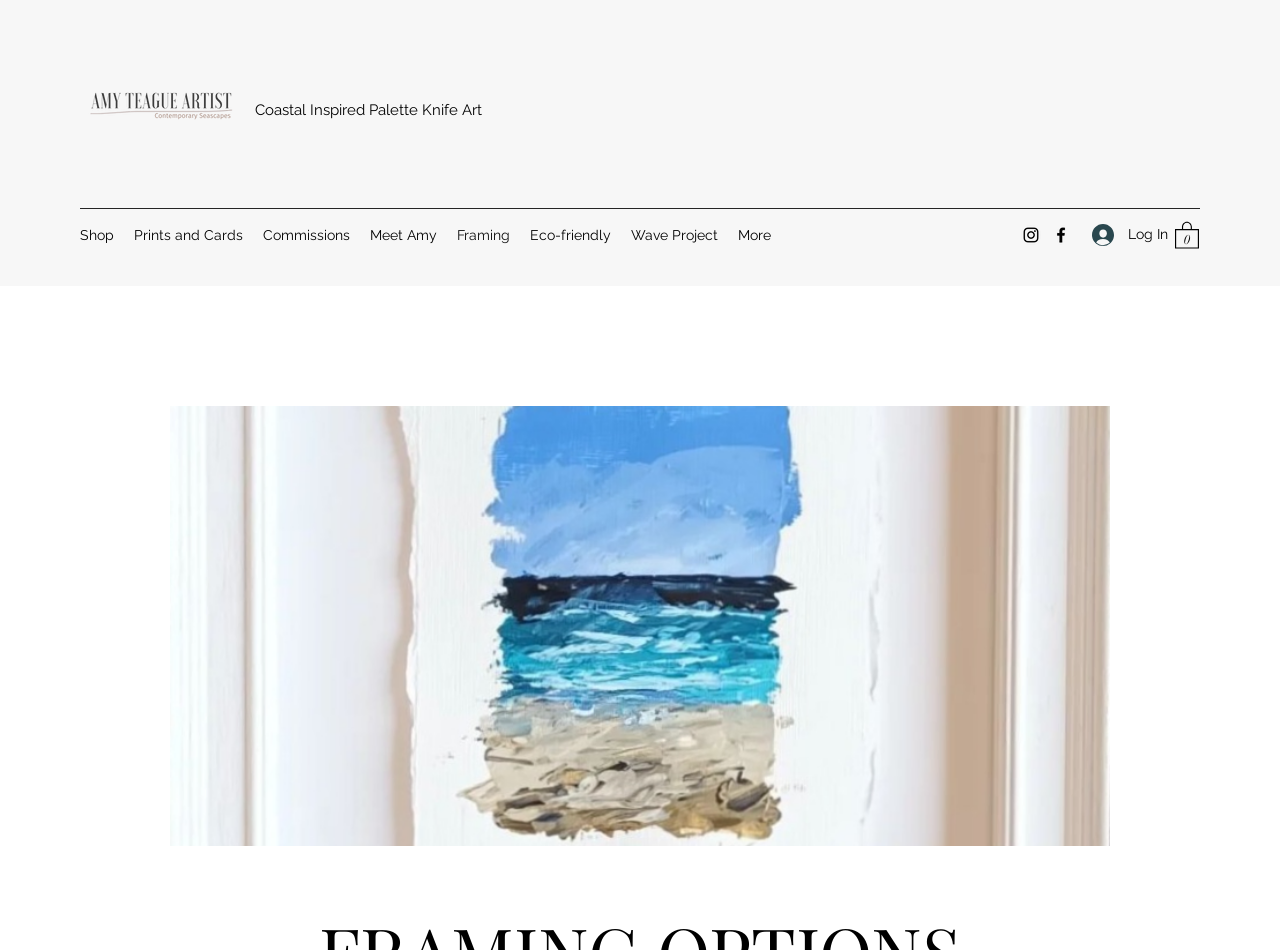Respond to the following query with just one word or a short phrase: 
How many items are in the cart?

0